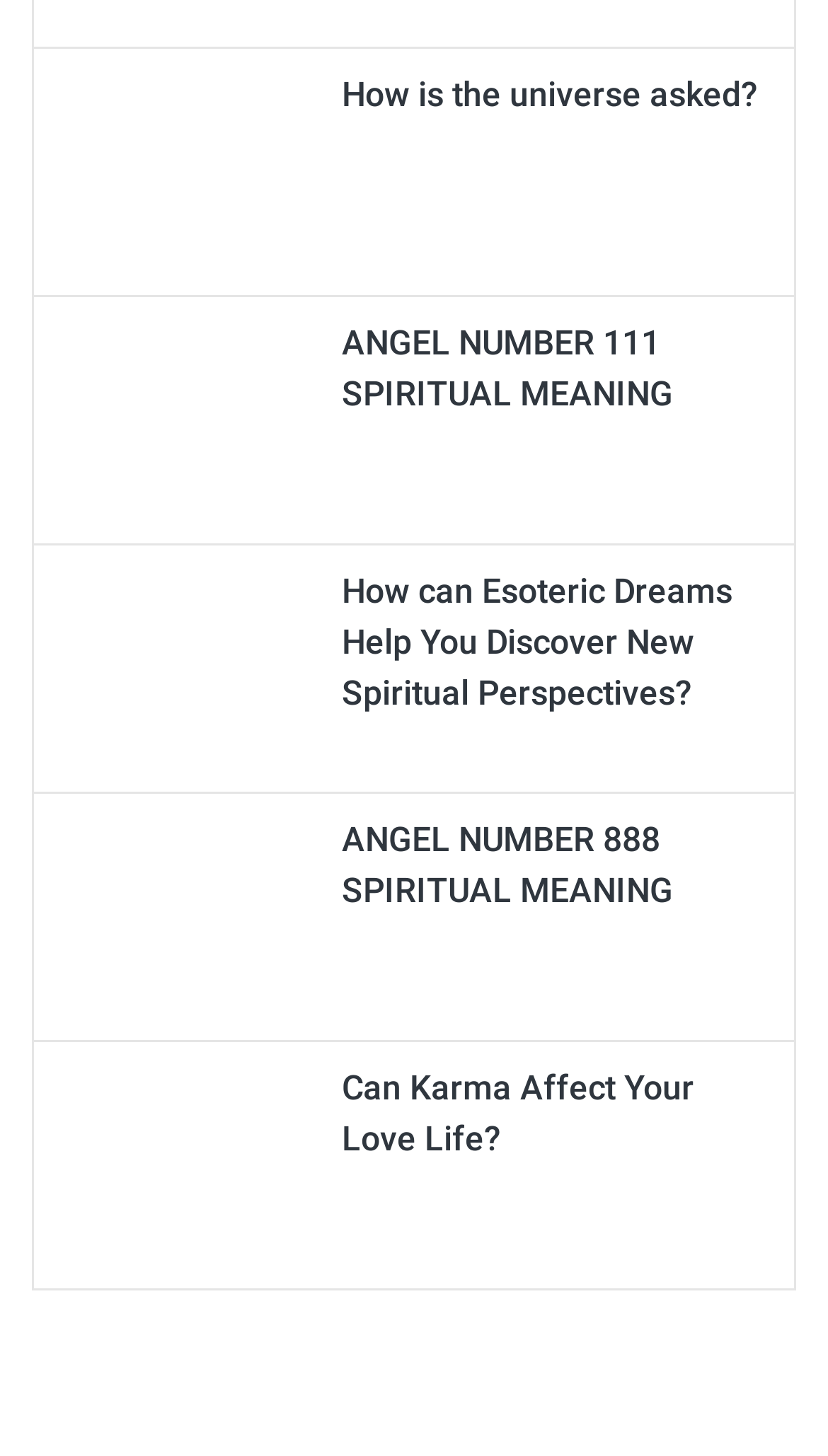How many articles are on this webpage?
Please give a well-detailed answer to the question.

I counted the number of headings on the webpage, and there are 5 headings, each corresponding to a separate article.